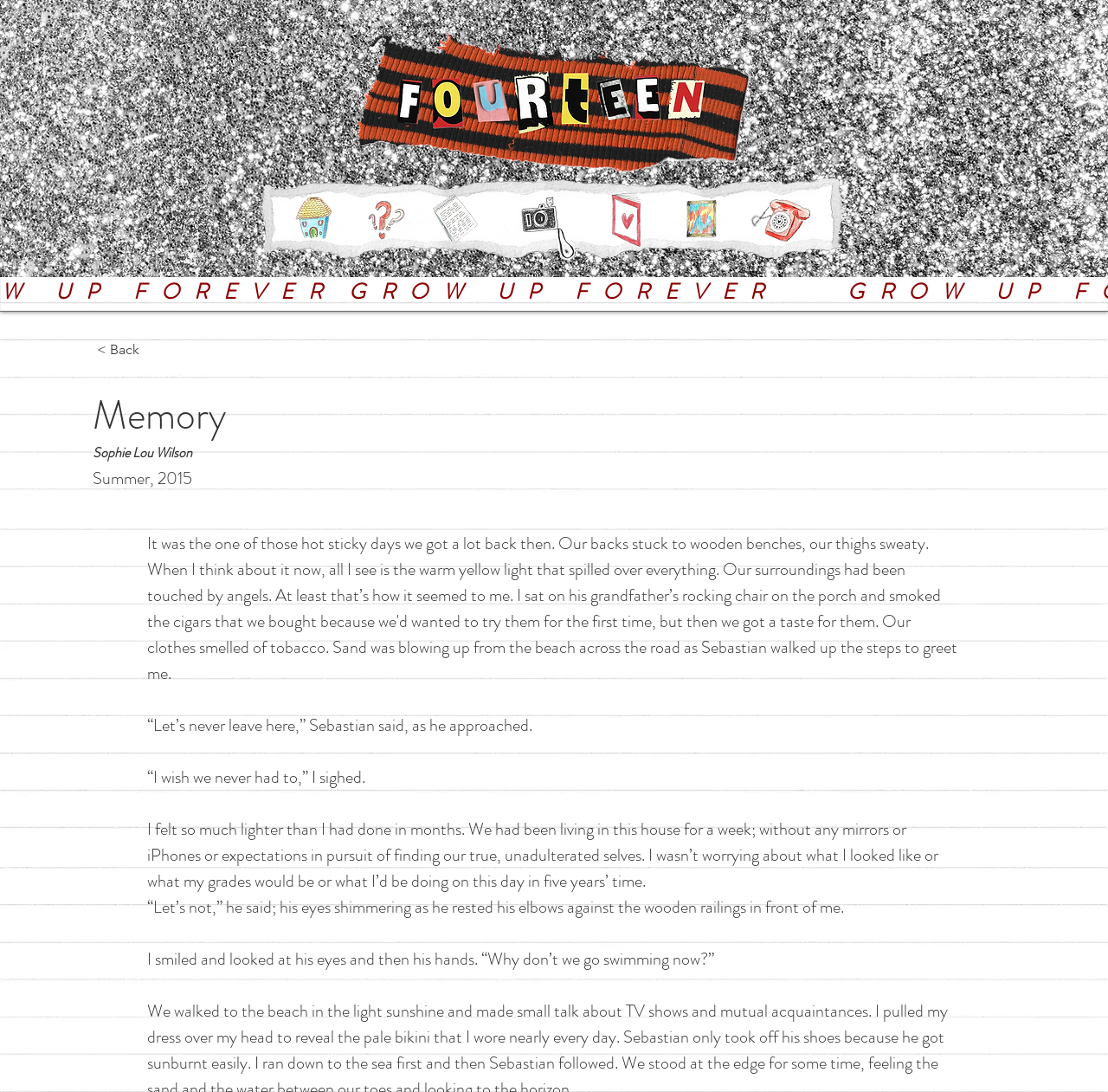Using the description: "< Back", identify the bounding box of the corresponding UI element in the screenshot.

[0.088, 0.309, 0.19, 0.332]